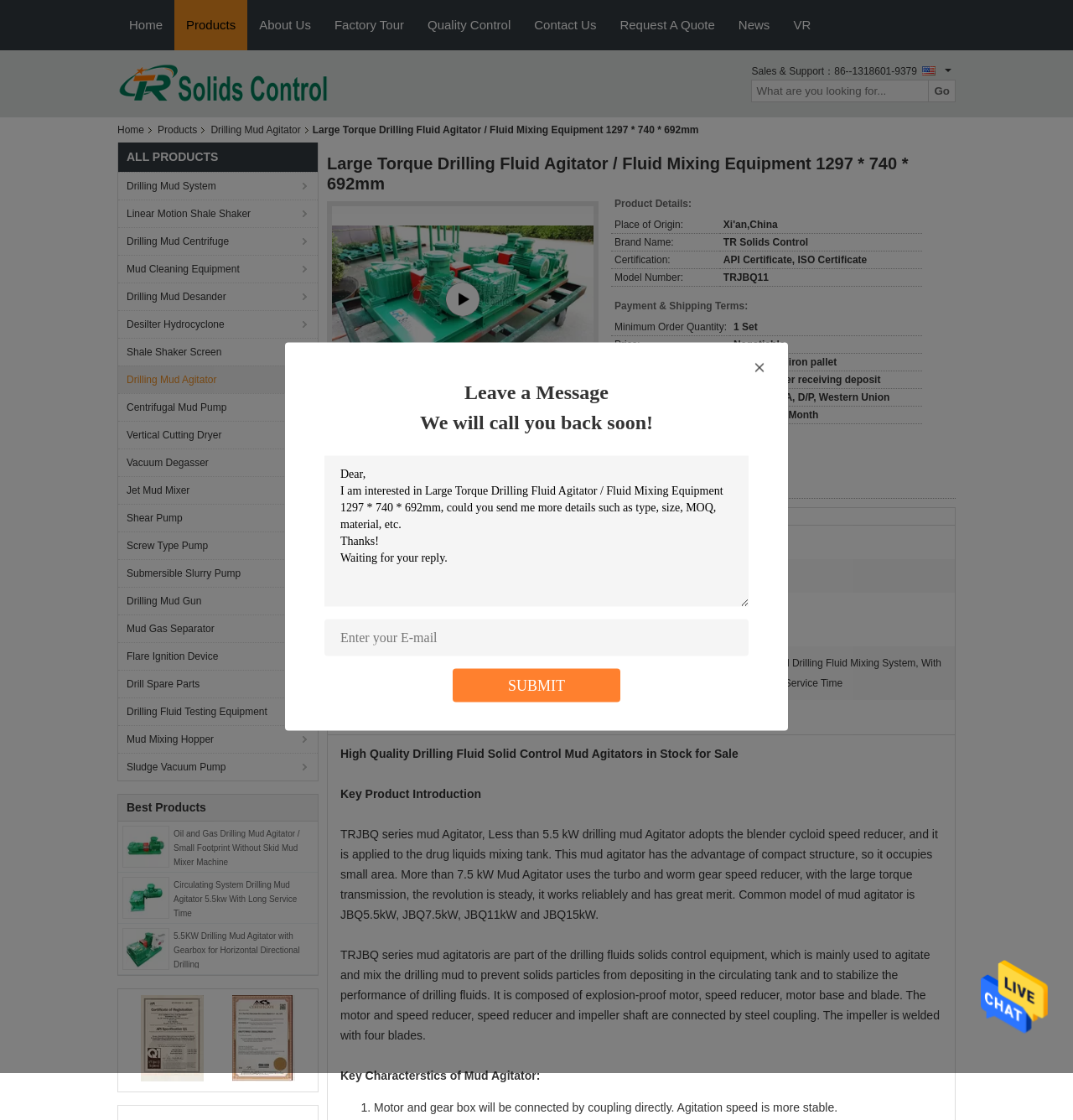Create an in-depth description of the webpage, covering main sections.

This webpage is about a product called "Large Torque Drilling Fluid Agitator / Fluid Mixing Equipment 1297 * 740 * 692mm" from a company called Xi'an TianRui Petroleum Machinery Equipment Co., Ltd. 

At the top of the page, there is a navigation menu with links to different sections of the website, including "Home", "Products", "About Us", "Factory Tour", "Quality Control", "Contact Us", "News", and "VR". 

Below the navigation menu, there is a section with the company's name and a contact phone number. 

On the left side of the page, there is a list of product categories, including "Drilling Mud System", "Linear Motion Shale Shaker", "Drilling Mud Centrifuge", and many others. 

In the main content area, there is a heading with the product name, followed by a table with two rows, each containing a product description, an image, and a link to the product page. The products listed are "Oil and Gas Drilling Mud Agitator / Small Footprint Without Skid Mud Mixer Machine" and "Circulating System Drilling Mud Agitator 5.5kw With Long Service Time". 

On the right side of the page, there is a section with a heading "Request A Quote" and a form to submit an inquiry, including fields for name, email, and message. There is also a "SUBMIT" button below the form. 

At the bottom of the page, there is a section with links to the company's social media profiles and a copyright notice.